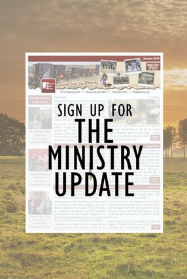What is the background of the image?
Please look at the screenshot and answer using one word or phrase.

Tranquil pastoral scene